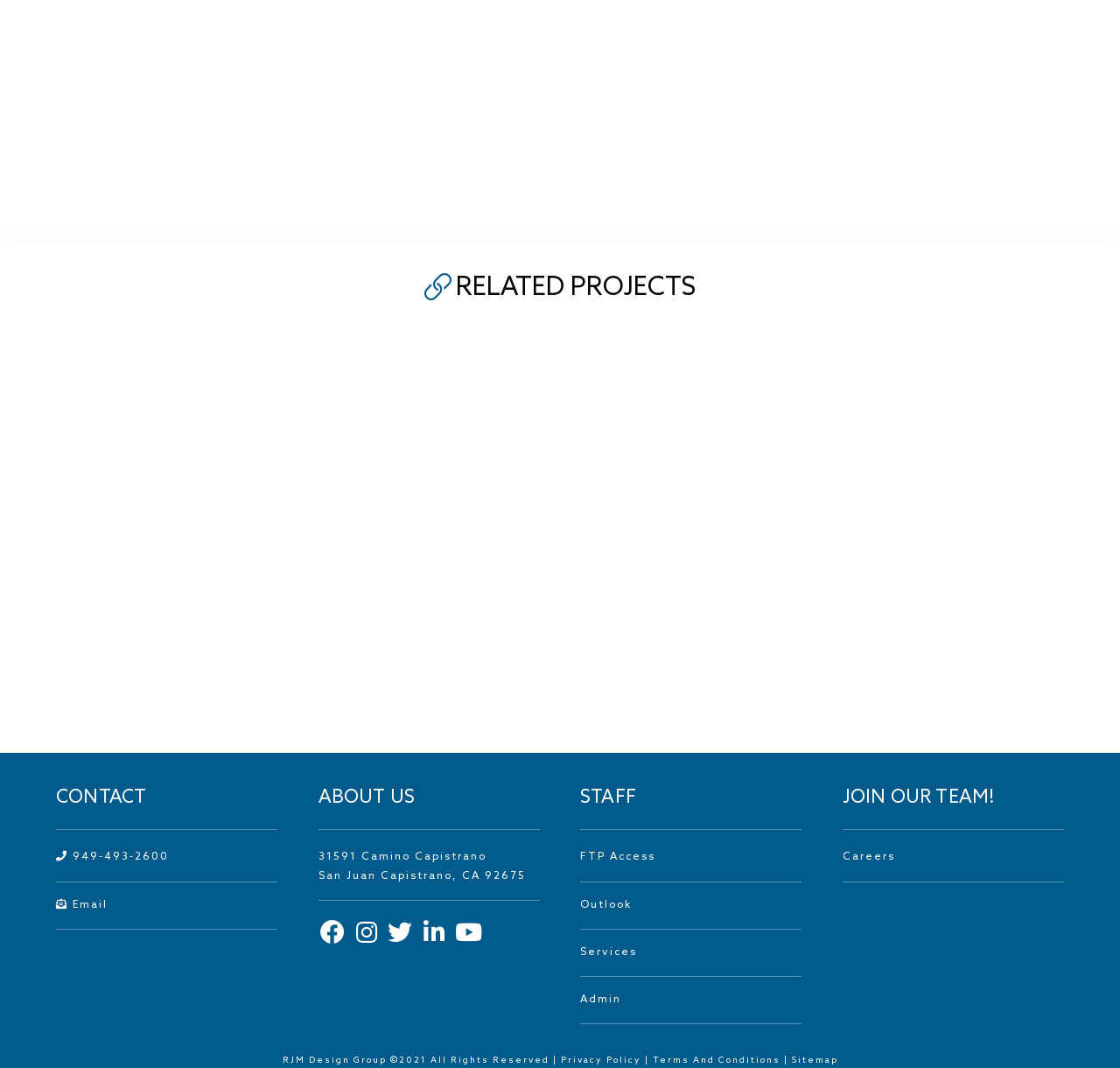How many dog parks are mentioned on this webpage?
Please respond to the question with a detailed and thorough explanation.

There are three dog parks mentioned on this webpage: Maggie Houlihan Memorial Dog Park, La Paws Dog Park, and another dog park at the Encinitas Community Park.